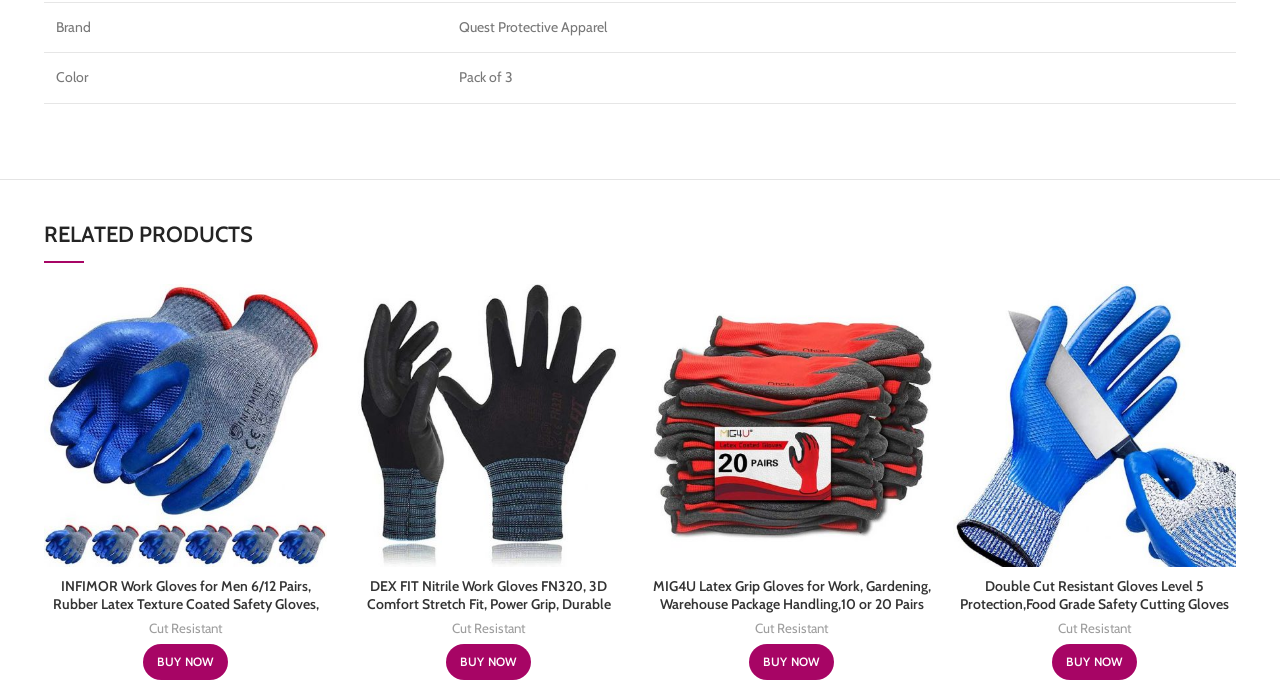Provide the bounding box coordinates of the UI element this sentence describes: "Close".

[0.677, 0.836, 0.723, 0.879]